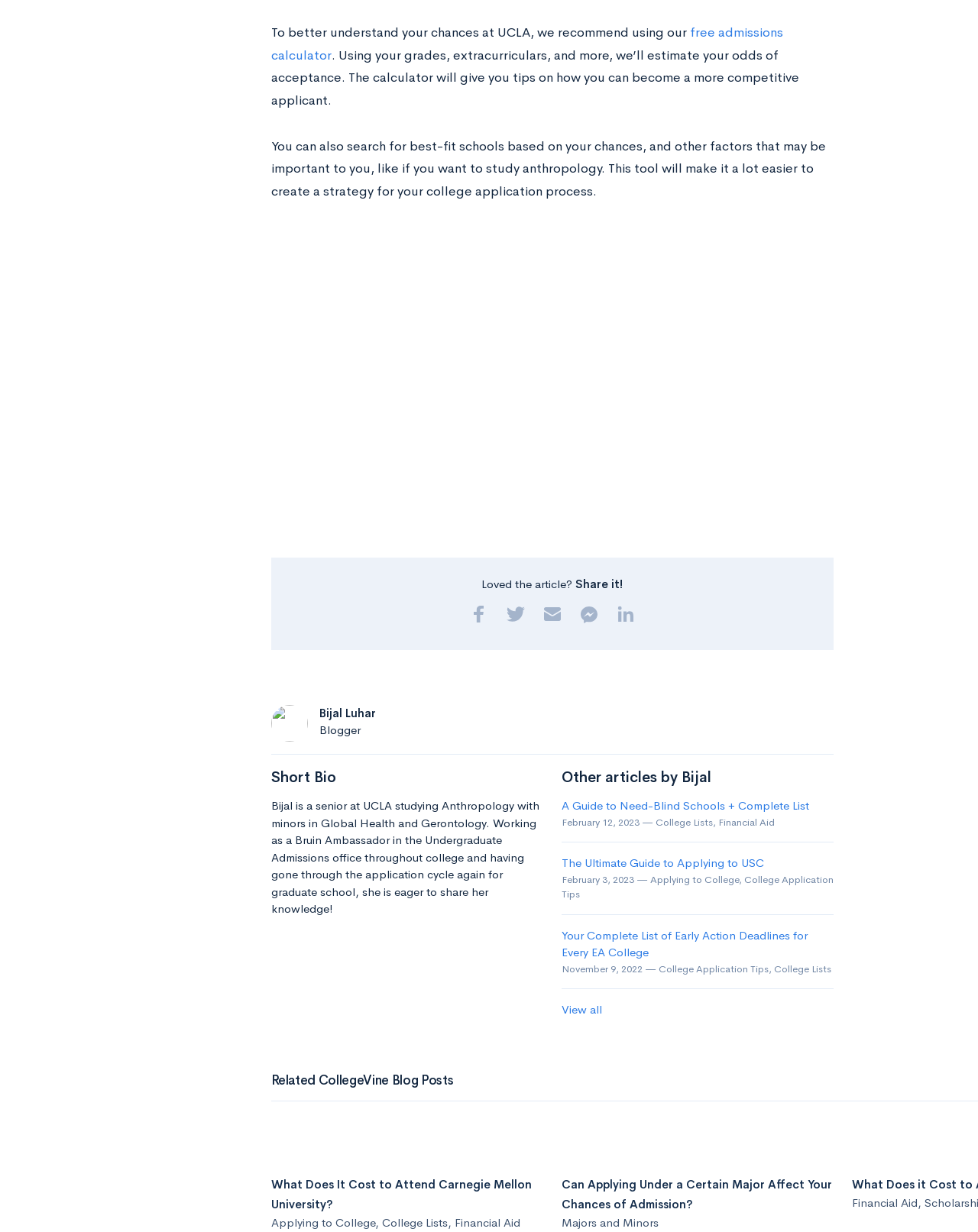Give a one-word or short phrase answer to this question: 
What is the date of the article 'What Does It Cost to Attend Carnegie Mellon University?'?

Not specified